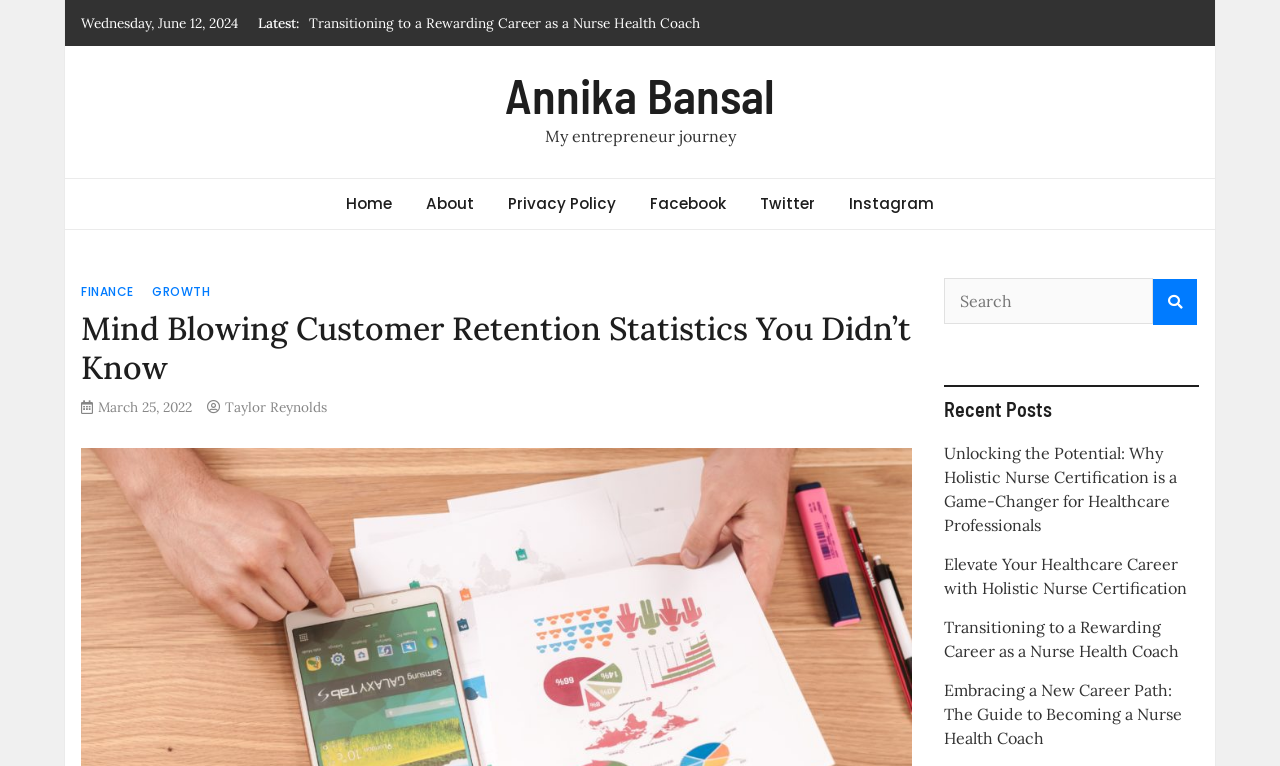Please identify the bounding box coordinates of the element I should click to complete this instruction: 'Read the latest post'. The coordinates should be given as four float numbers between 0 and 1, like this: [left, top, right, bottom].

[0.241, 0.018, 0.547, 0.042]